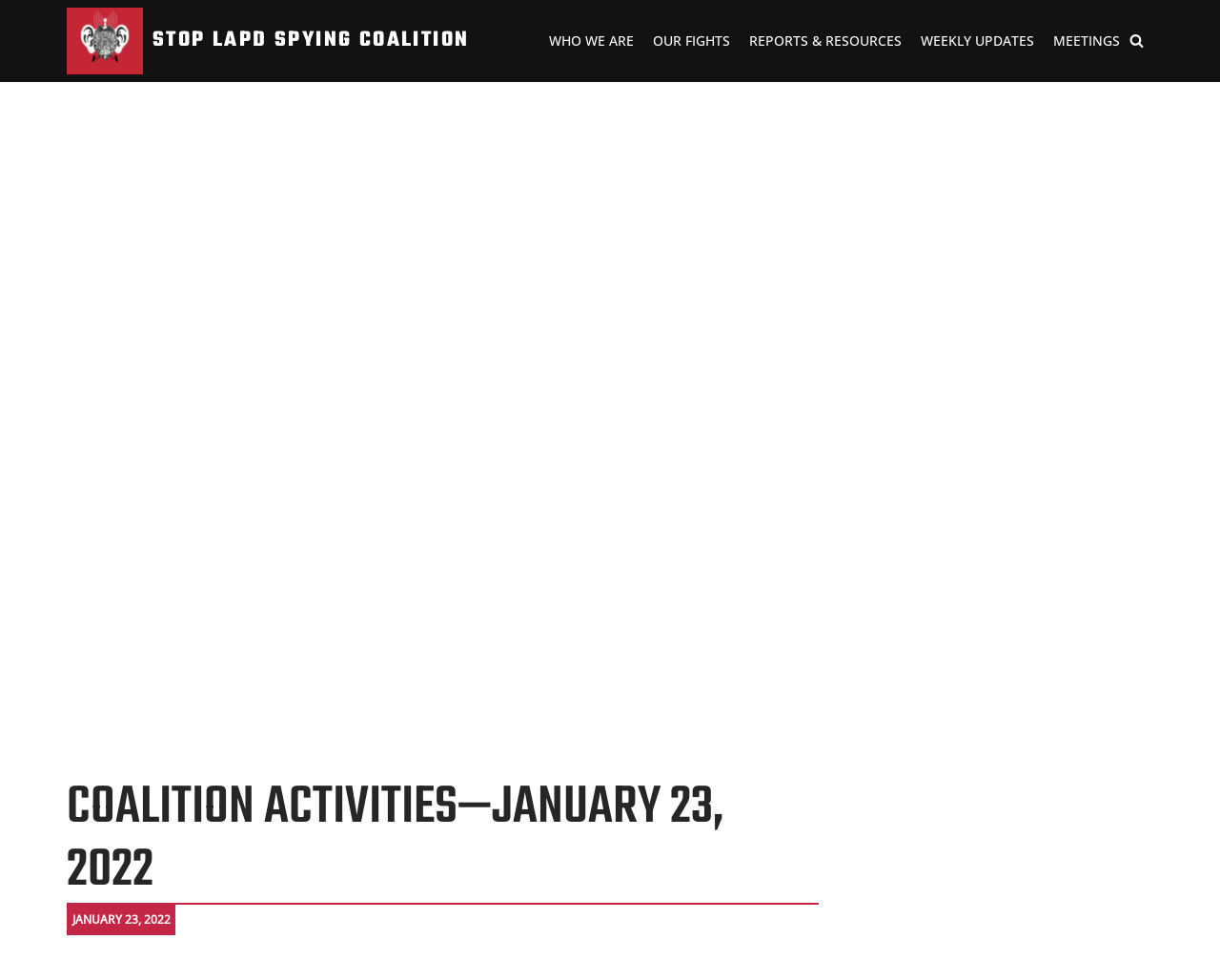Please give a succinct answer to the question in one word or phrase:
What is the purpose of the link at the top-right corner?

Search